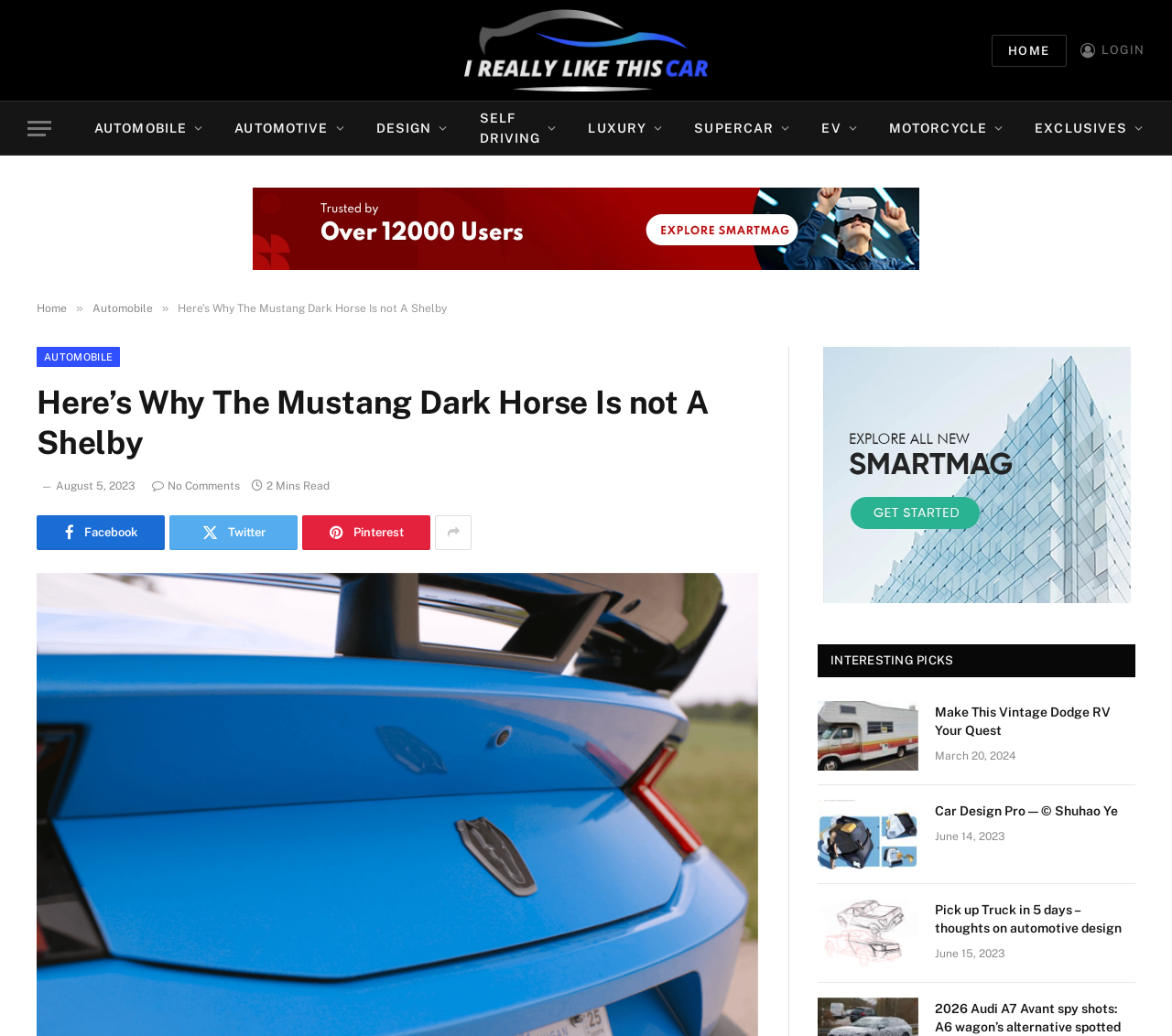Locate the bounding box coordinates of the clickable area to execute the instruction: "Click on the 'AUTOMOBILE' link". Provide the coordinates as four float numbers between 0 and 1, represented as [left, top, right, bottom].

[0.067, 0.098, 0.187, 0.149]